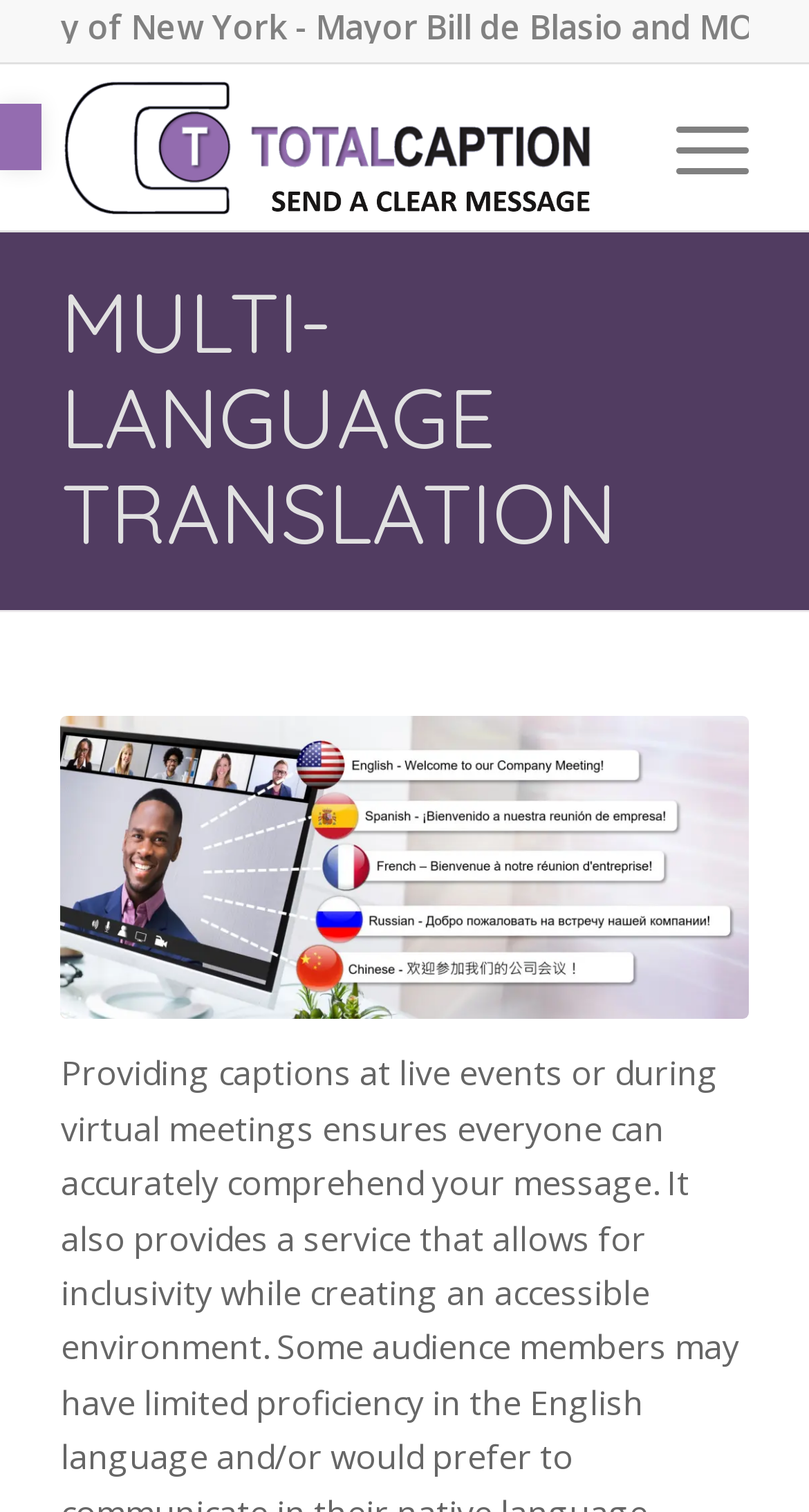Locate the bounding box coordinates of the UI element described by: "Menu Menu". The bounding box coordinates should consist of four float numbers between 0 and 1, i.e., [left, top, right, bottom].

[0.784, 0.043, 0.925, 0.152]